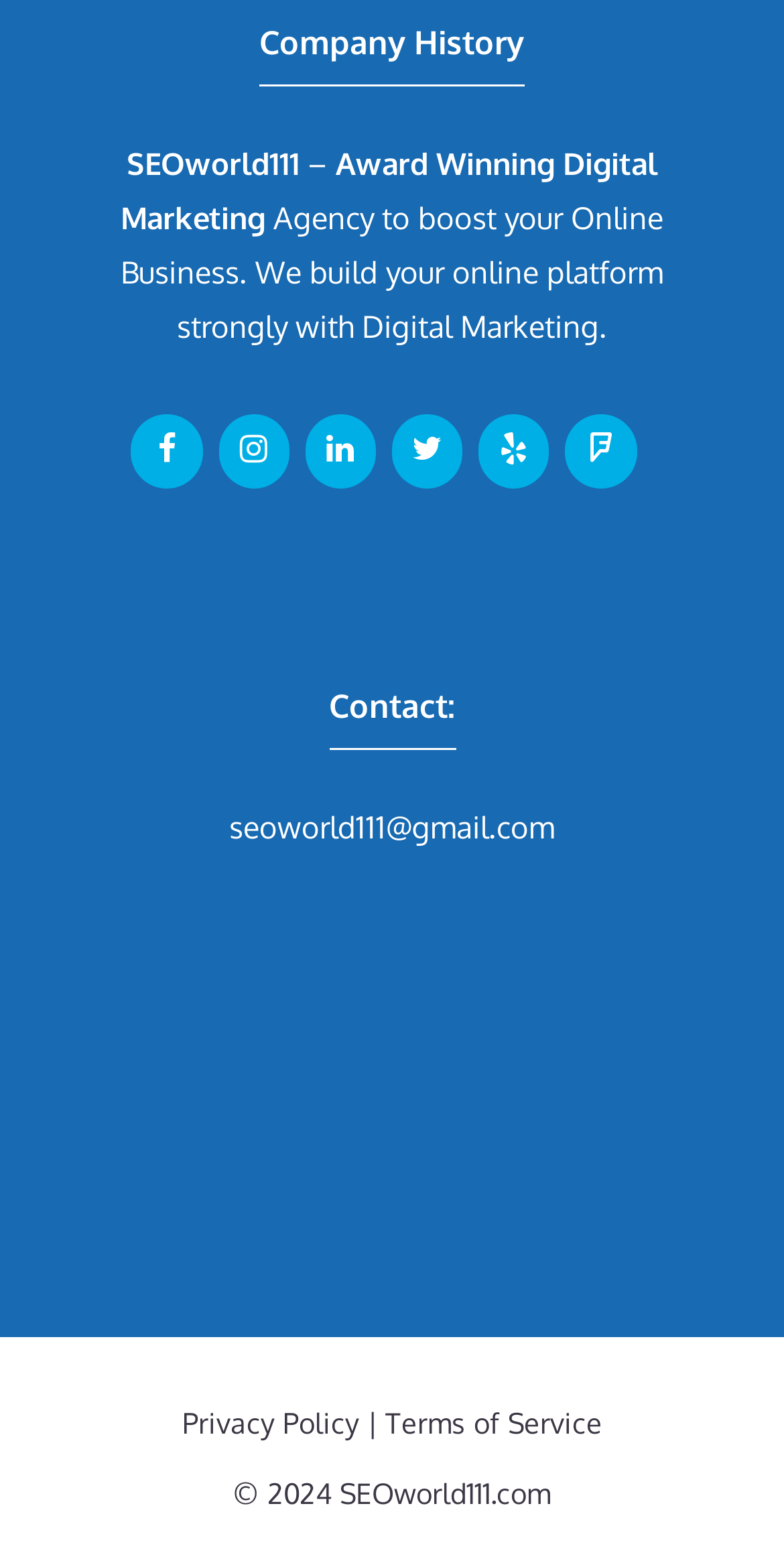Find the bounding box coordinates of the element's region that should be clicked in order to follow the given instruction: "follow the link at the bottom left". The coordinates should consist of four float numbers between 0 and 1, i.e., [left, top, right, bottom].

None